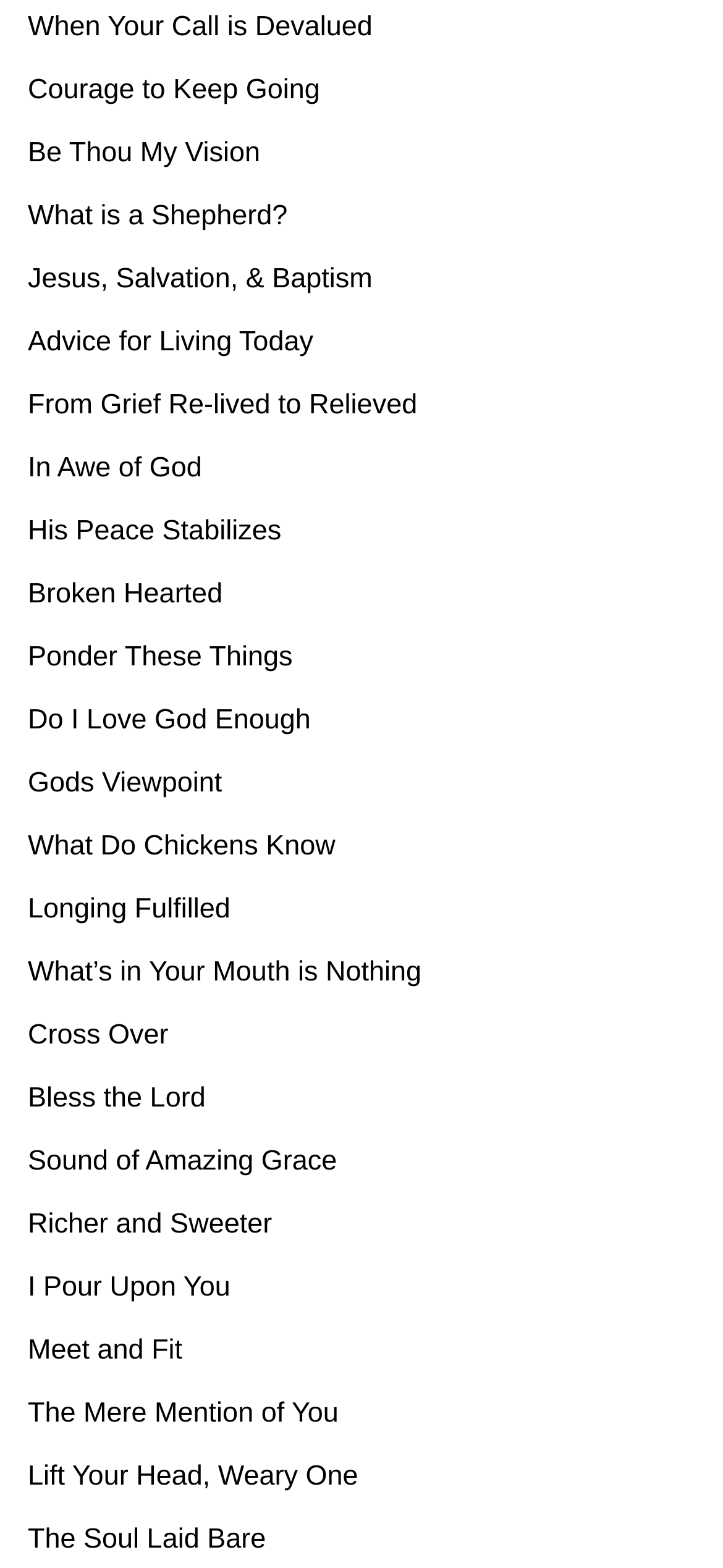Are all links on the same horizontal level?
Identify the answer in the screenshot and reply with a single word or phrase.

No